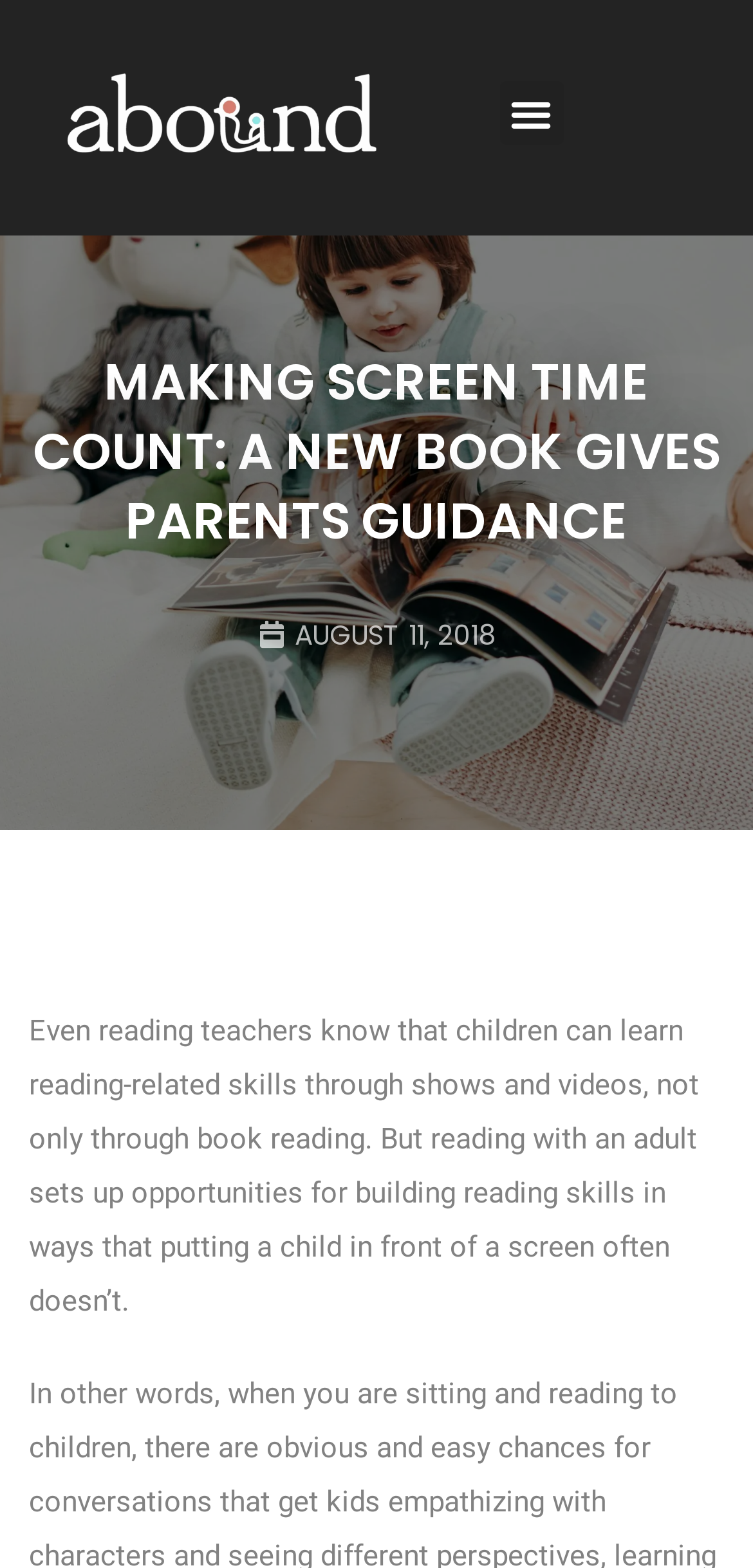What is the topic of the book?
Based on the visual details in the image, please answer the question thoroughly.

Based on the webpage content, specifically the heading 'MAKING SCREEN TIME COUNT: A NEW BOOK GIVES PARENTS GUIDANCE', it can be inferred that the book is about making screen time count, which implies that the topic of the book is screen time.